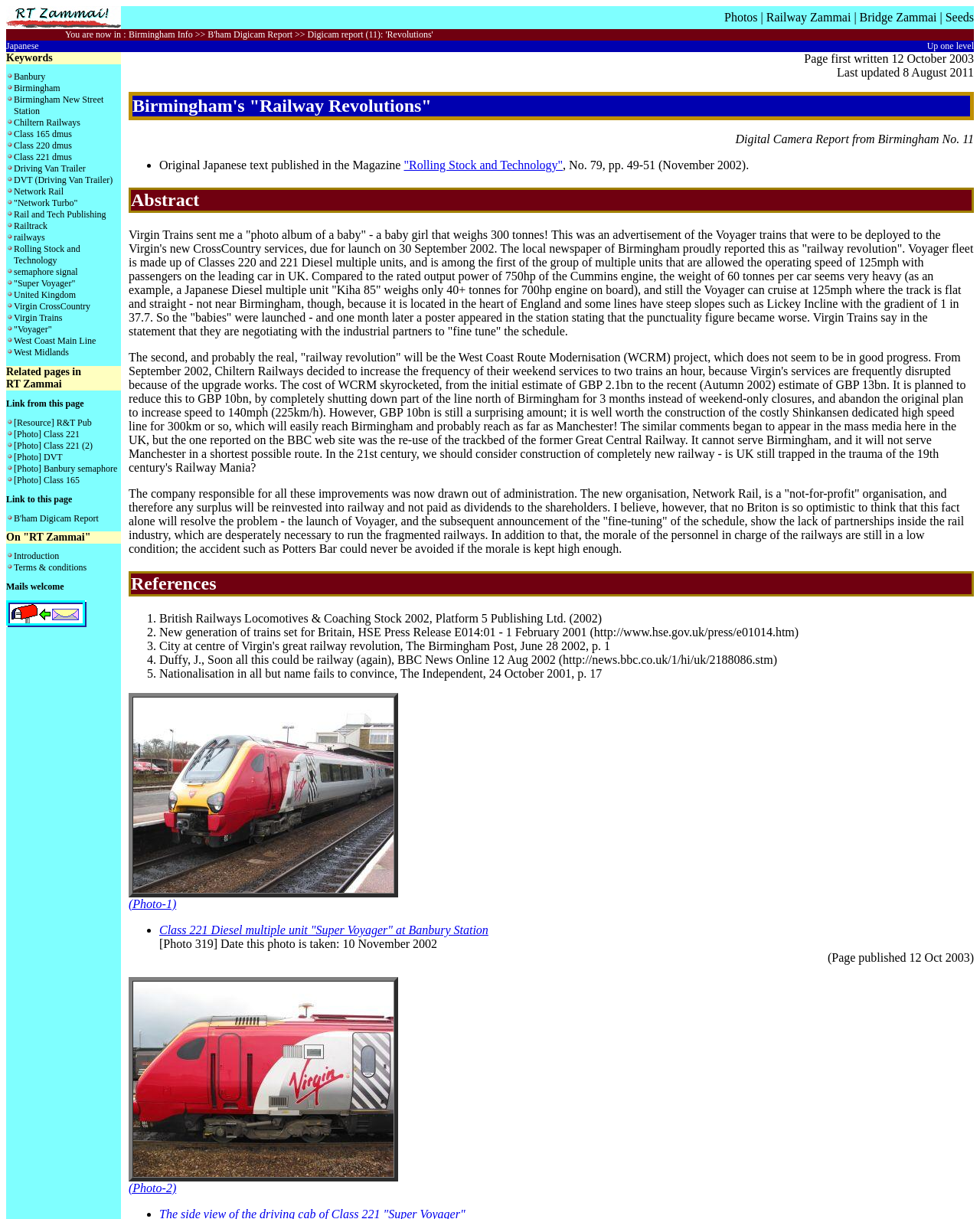What is the name of the railway station?
Please give a well-detailed answer to the question.

I found the answer by looking at the table with the heading 'Keywords' and finding the link 'Birmingham New Street Station' in one of the rows.